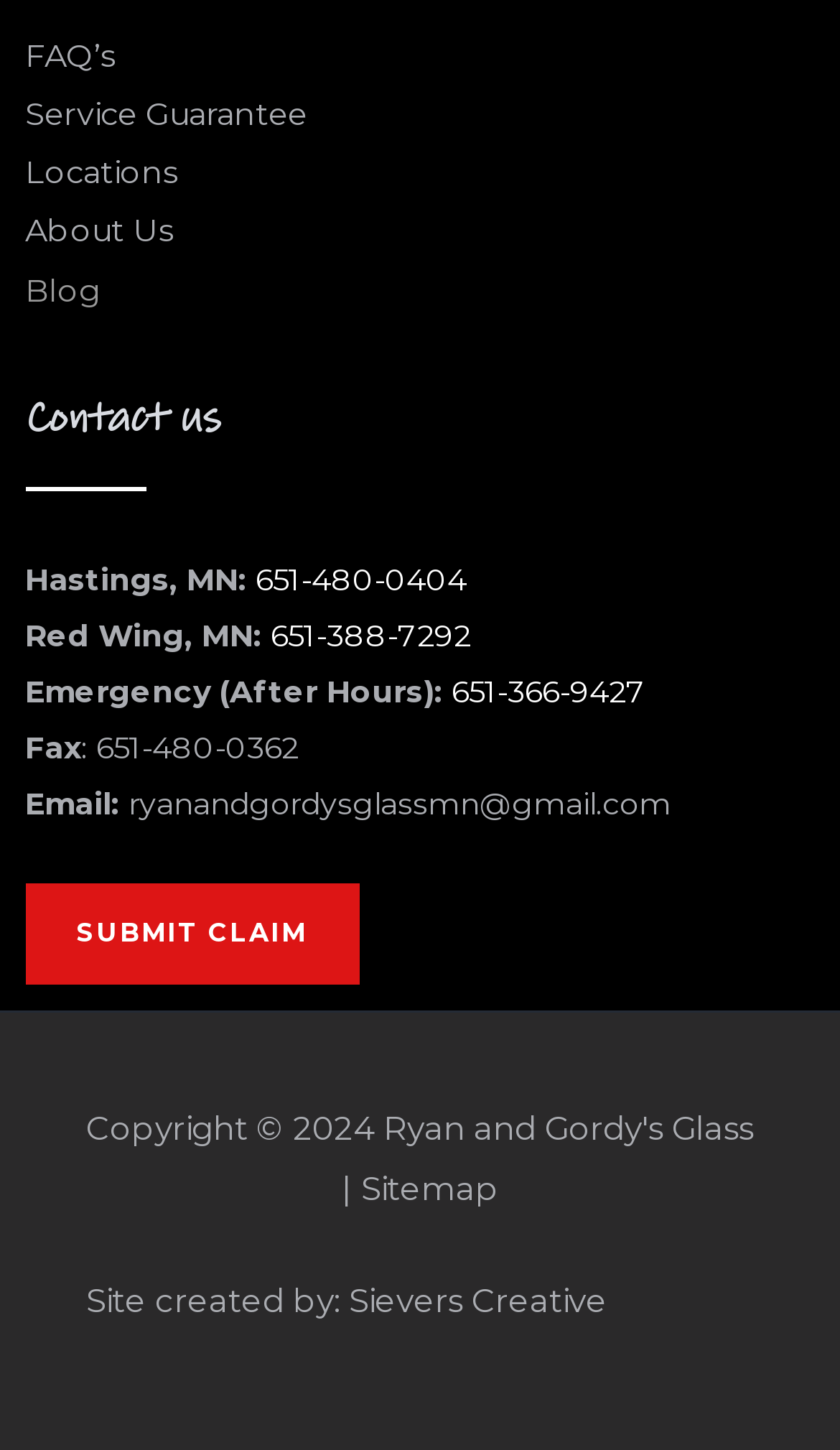Please predict the bounding box coordinates of the element's region where a click is necessary to complete the following instruction: "Submit a claim". The coordinates should be represented by four float numbers between 0 and 1, i.e., [left, top, right, bottom].

[0.03, 0.609, 0.427, 0.68]